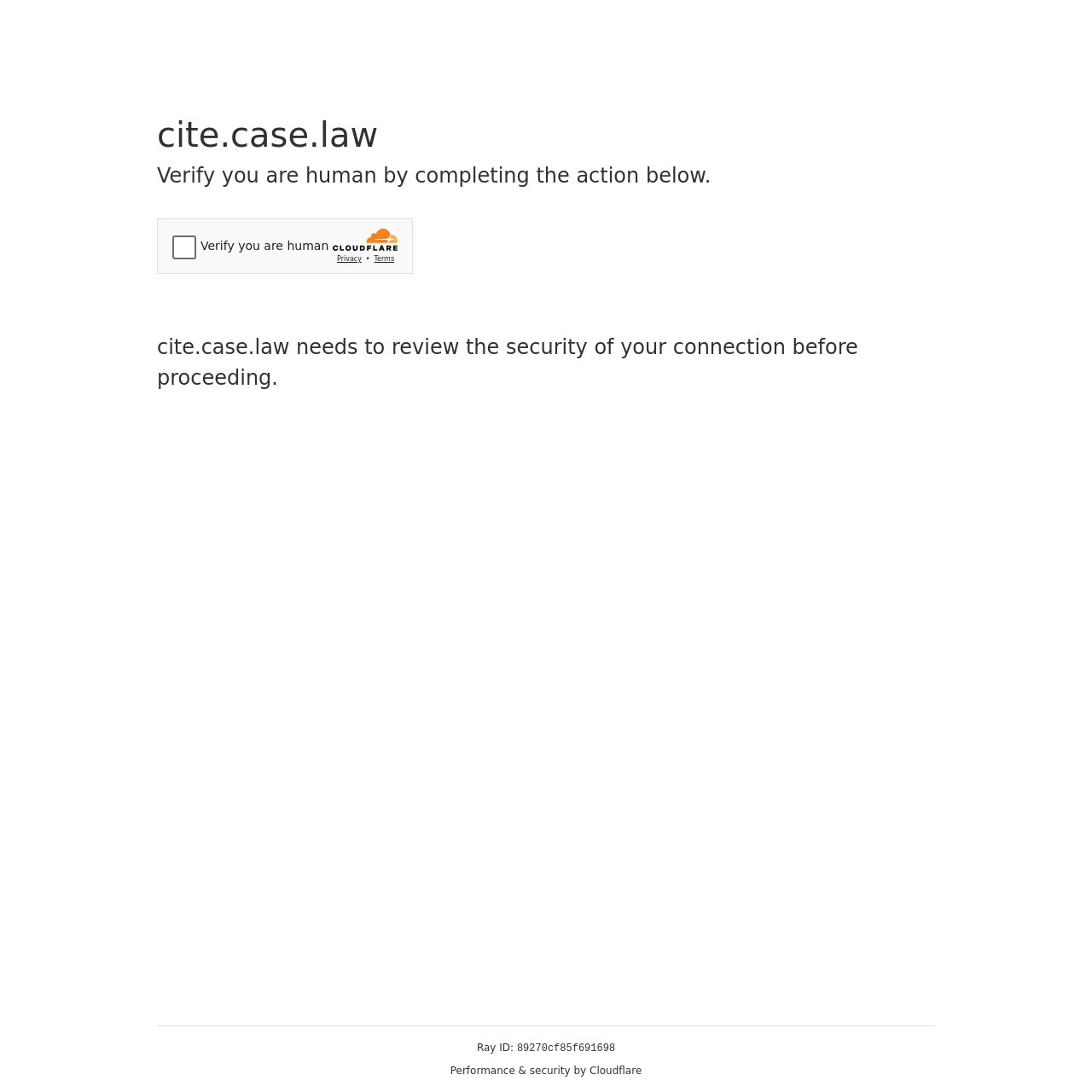Using the image as a reference, answer the following question in as much detail as possible:
What is the ID of the Ray?

The ID of the Ray is mentioned in the StaticText element at the bottom of the webpage, which reads 'Ray ID: 89270cf85f691698'.